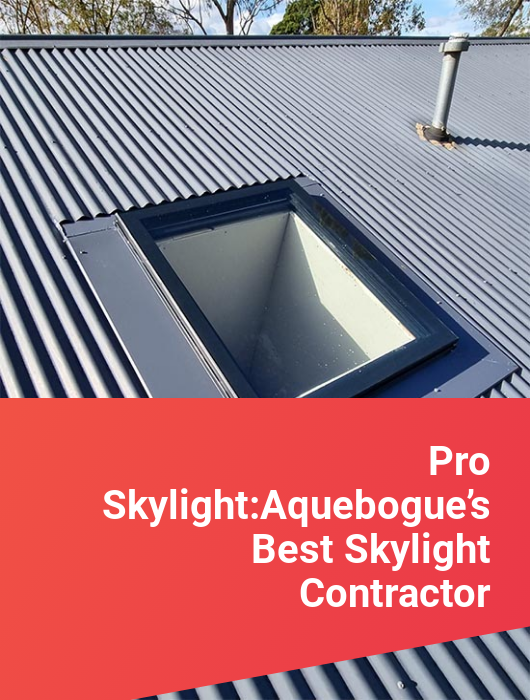What is the color of the skylight frame?
Answer the question based on the image using a single word or a brief phrase.

Black